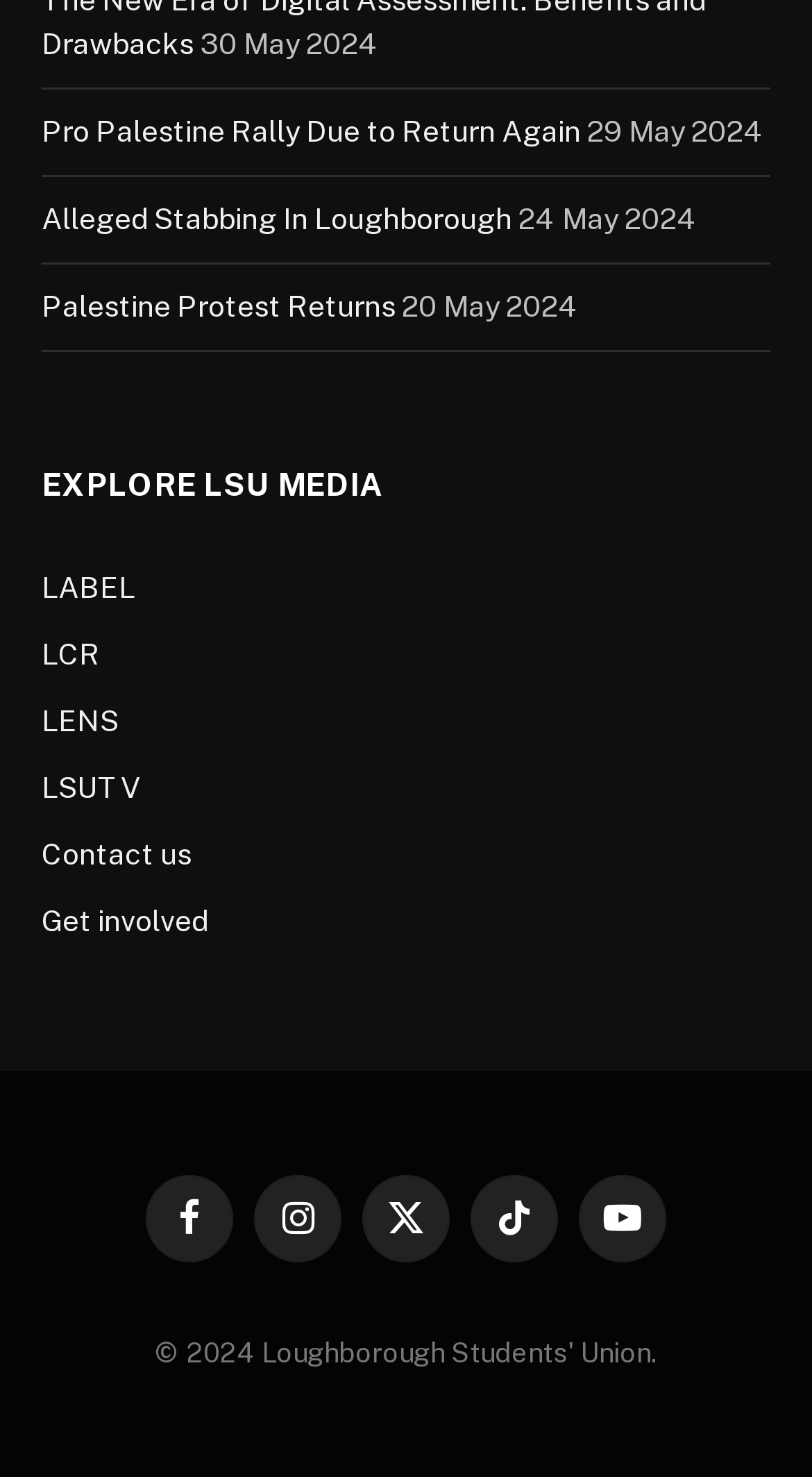Please respond to the question with a concise word or phrase:
How many links are there under the 'EXPLORE LSU MEDIA' section?

5